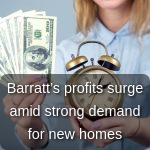What does the alarming visual juxtaposition emphasize?
Using the information presented in the image, please offer a detailed response to the question.

The image features an individual holding a stack of cash and a vintage alarm clock, which creates an alarming visual juxtaposition that emphasizes the significance of timely investments and opportunities within the housing market, highlighting the urgency in the current market landscape.